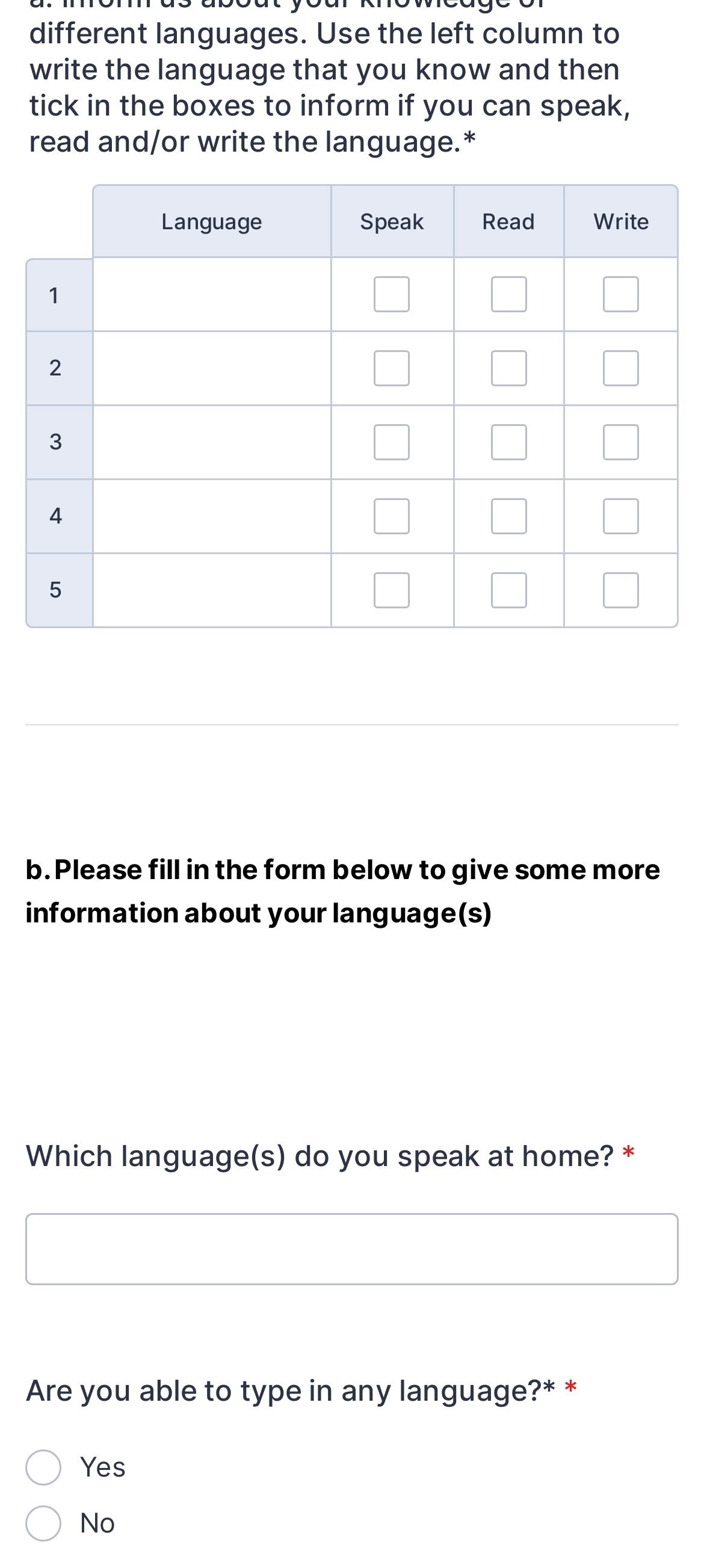Given the description of a UI element: "name="q88_whichLanguages88"", identify the bounding box coordinates of the matching element in the webpage screenshot.

[0.036, 0.773, 0.964, 0.819]